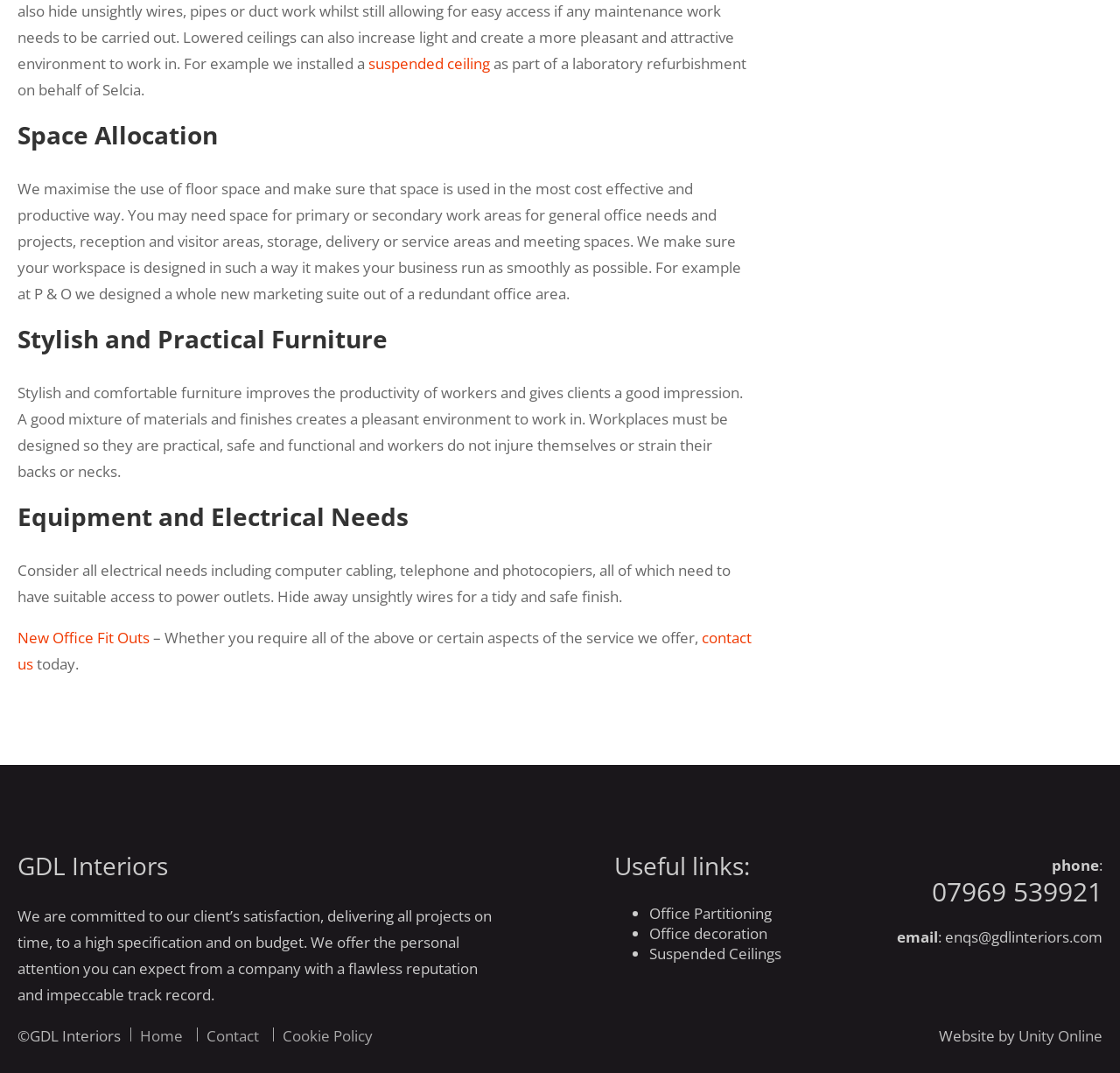Please locate the bounding box coordinates of the element that needs to be clicked to achieve the following instruction: "visit 'New Office Fit Outs'". The coordinates should be four float numbers between 0 and 1, i.e., [left, top, right, bottom].

[0.016, 0.585, 0.134, 0.603]